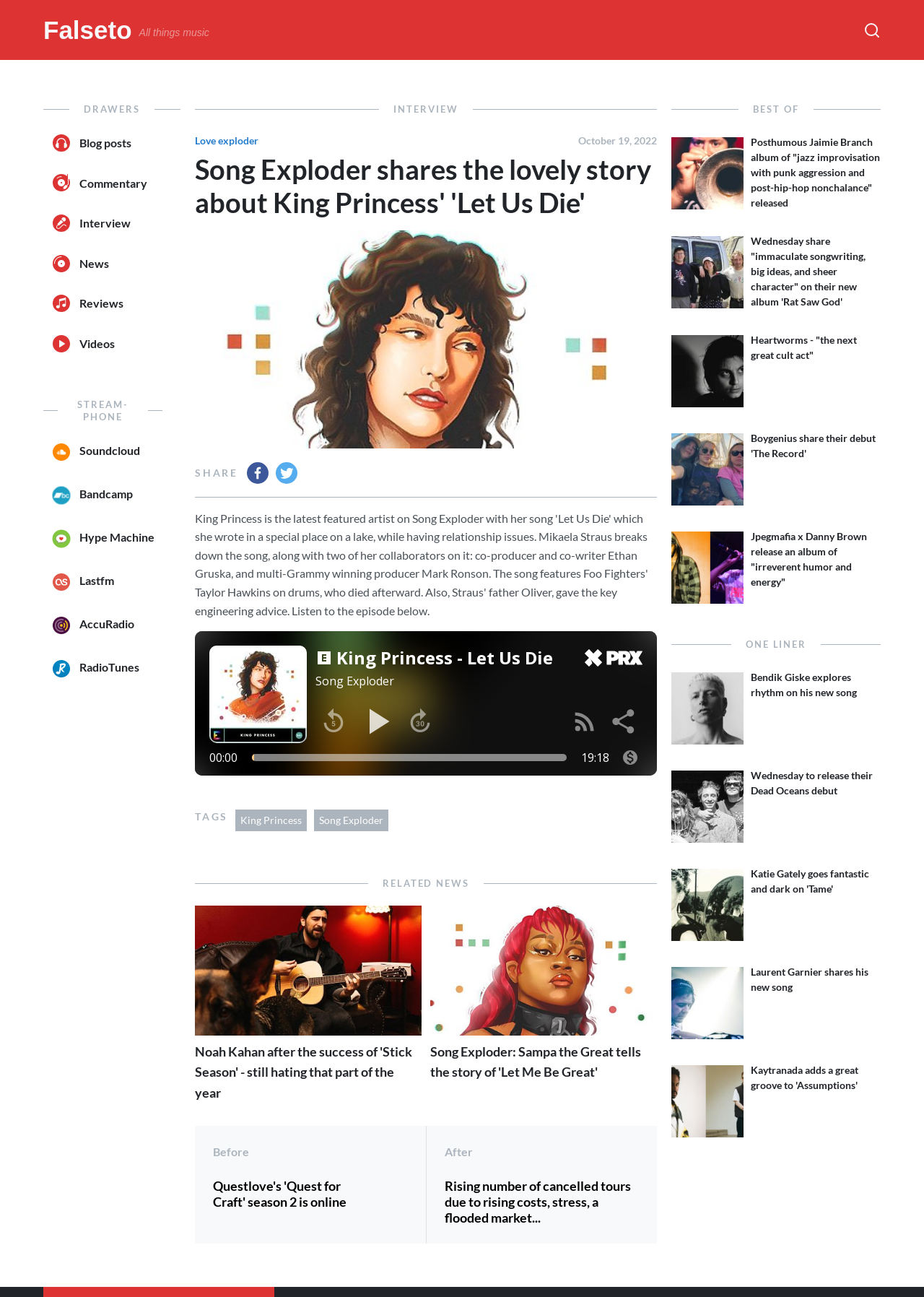Pinpoint the bounding box coordinates of the clickable area needed to execute the instruction: "Search for music". The coordinates should be specified as four float numbers between 0 and 1, i.e., [left, top, right, bottom].

[0.934, 0.016, 0.953, 0.03]